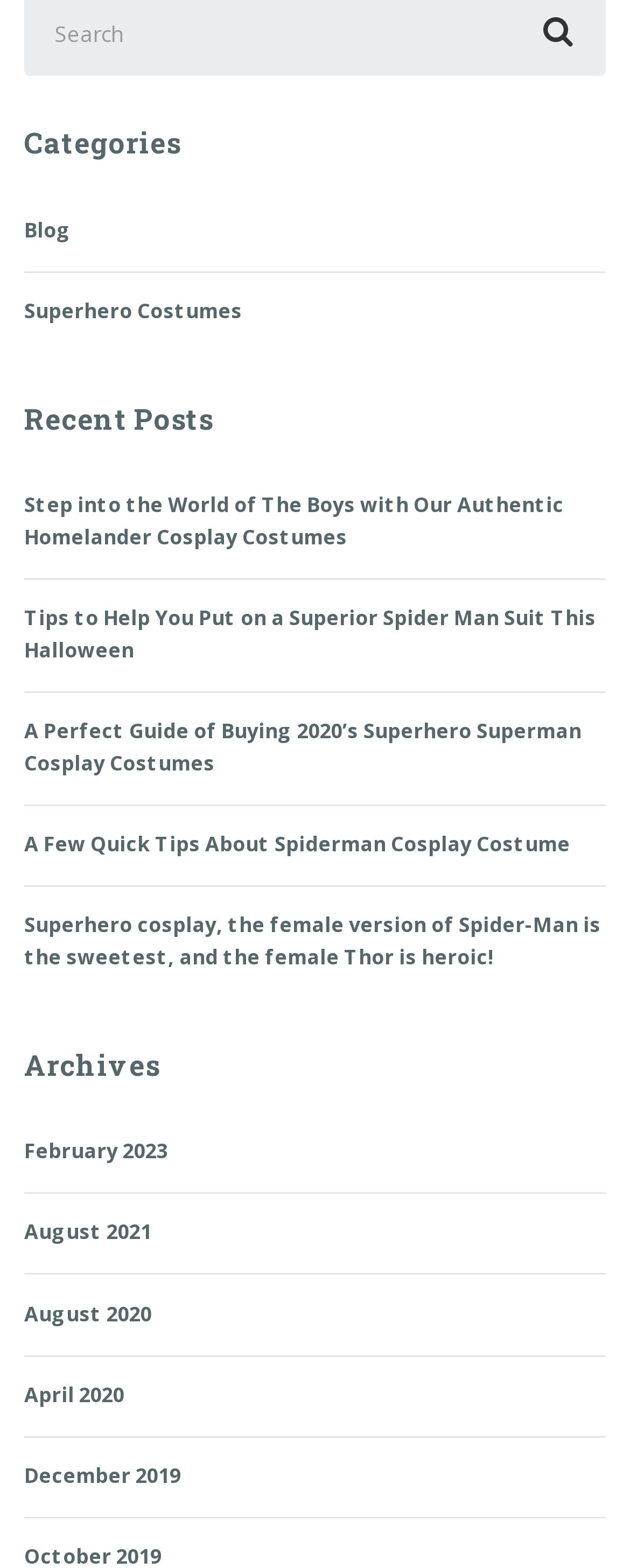Please determine the bounding box coordinates of the element's region to click for the following instruction: "Read the 'What Kind Of Condos Would Elmvale Acres Offer?' article".

None